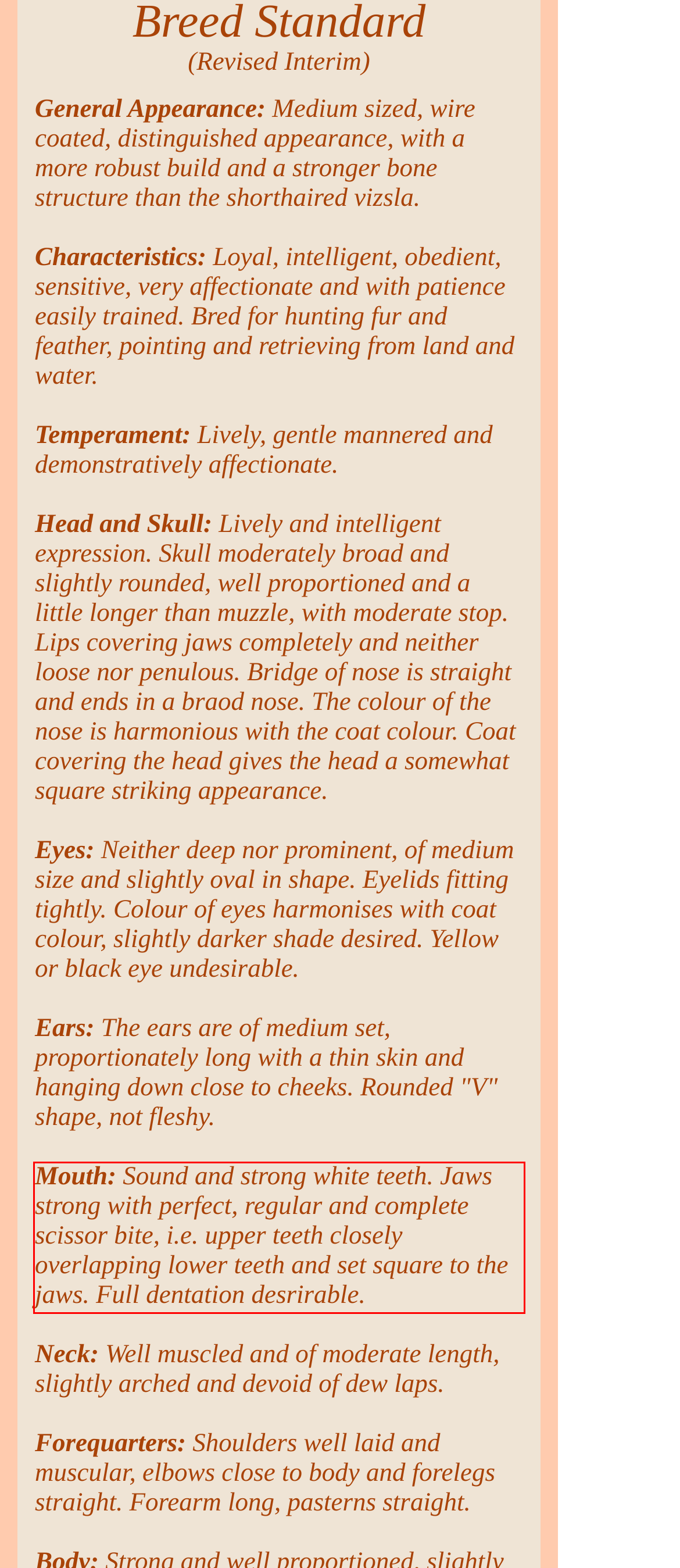Given a webpage screenshot, identify the text inside the red bounding box using OCR and extract it.

Mouth: Sound and strong white teeth. Jaws strong with perfect, regular and complete scissor bite, i.e. upper teeth closely overlapping lower teeth and set square to the jaws. Full dentation desrirable.